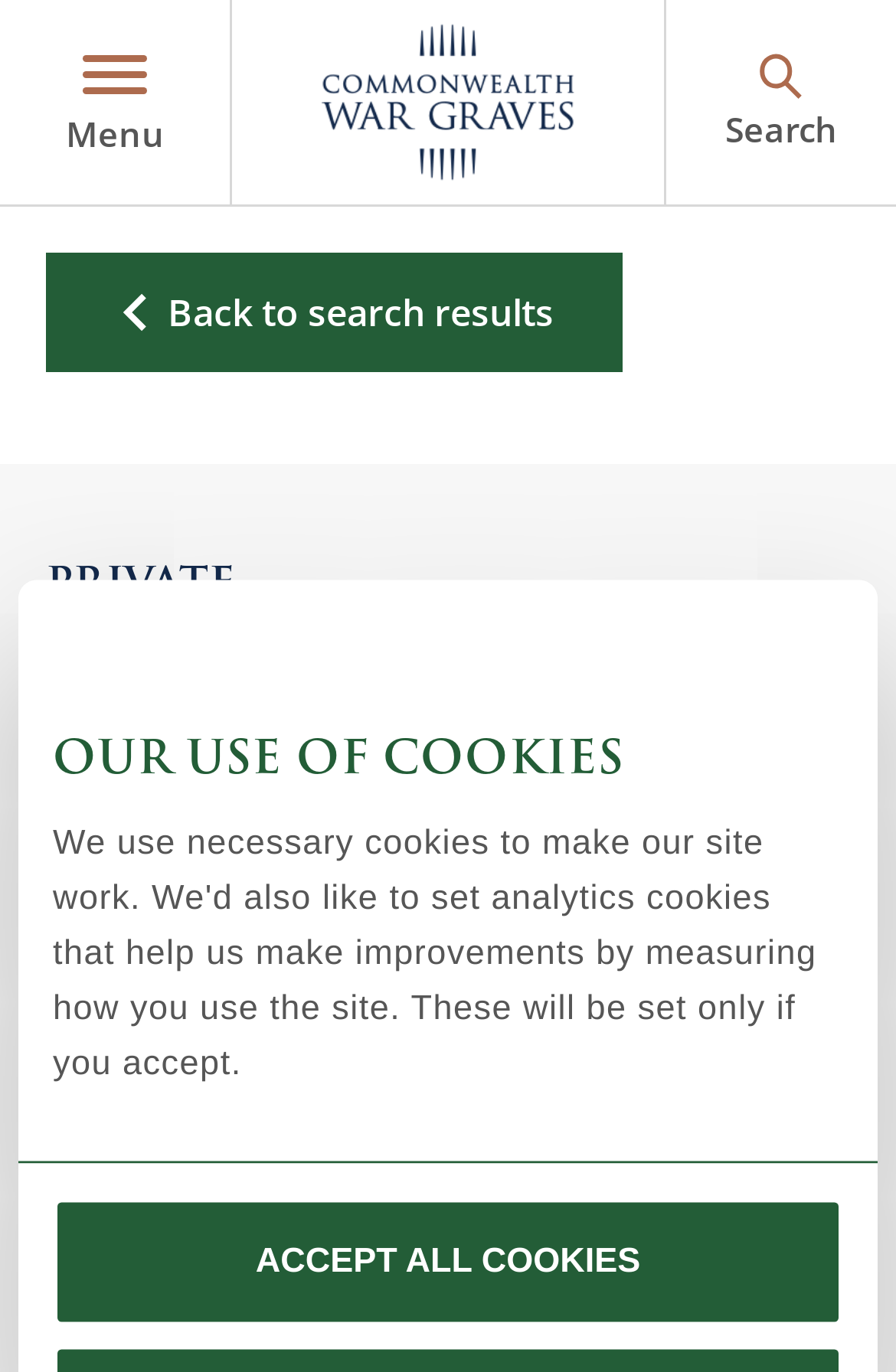Where is Private Desmond Eastman buried or commemorated?
Refer to the image and provide a one-word or short phrase answer.

CATANIA WAR CEMETERY, SICILY